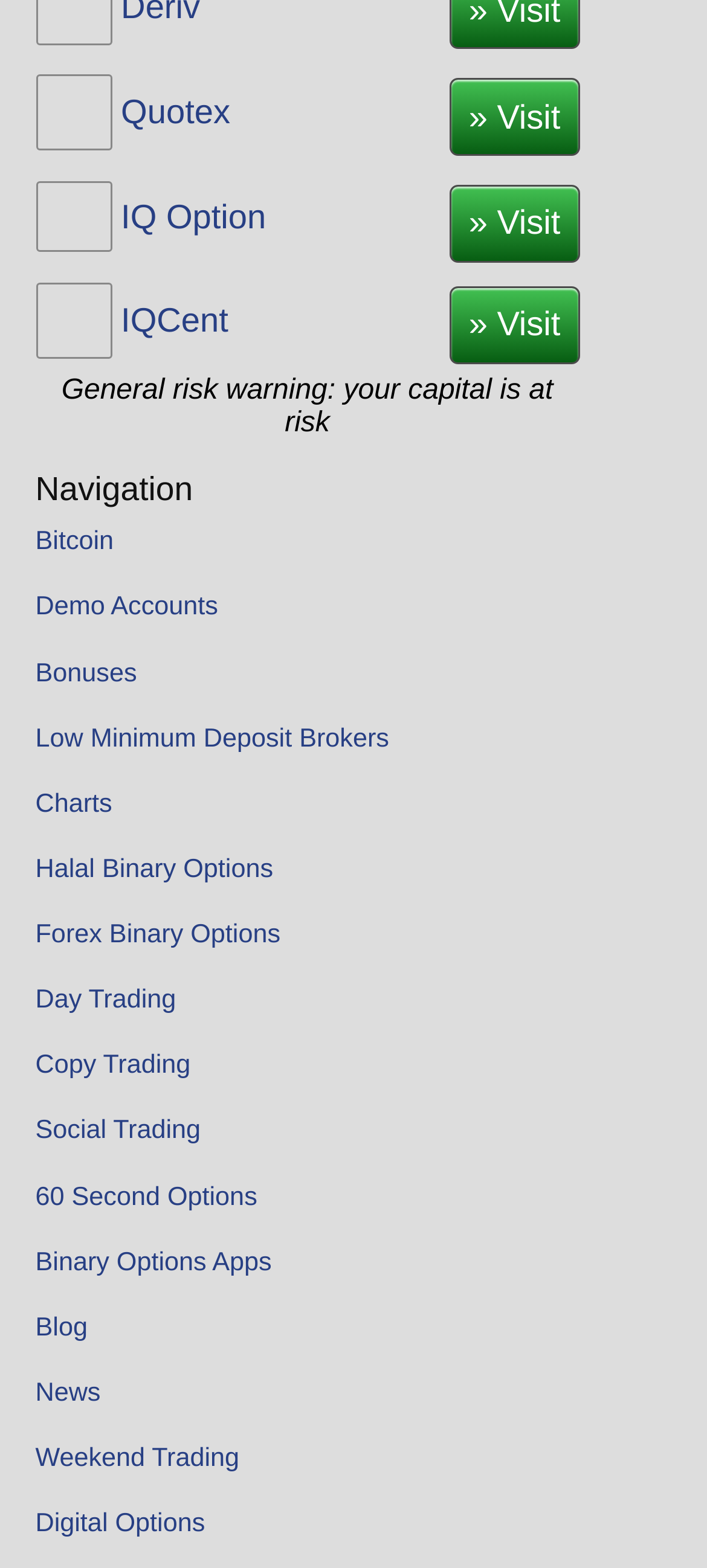Please specify the bounding box coordinates for the clickable region that will help you carry out the instruction: "Visit Quotex".

[0.171, 0.055, 0.326, 0.089]